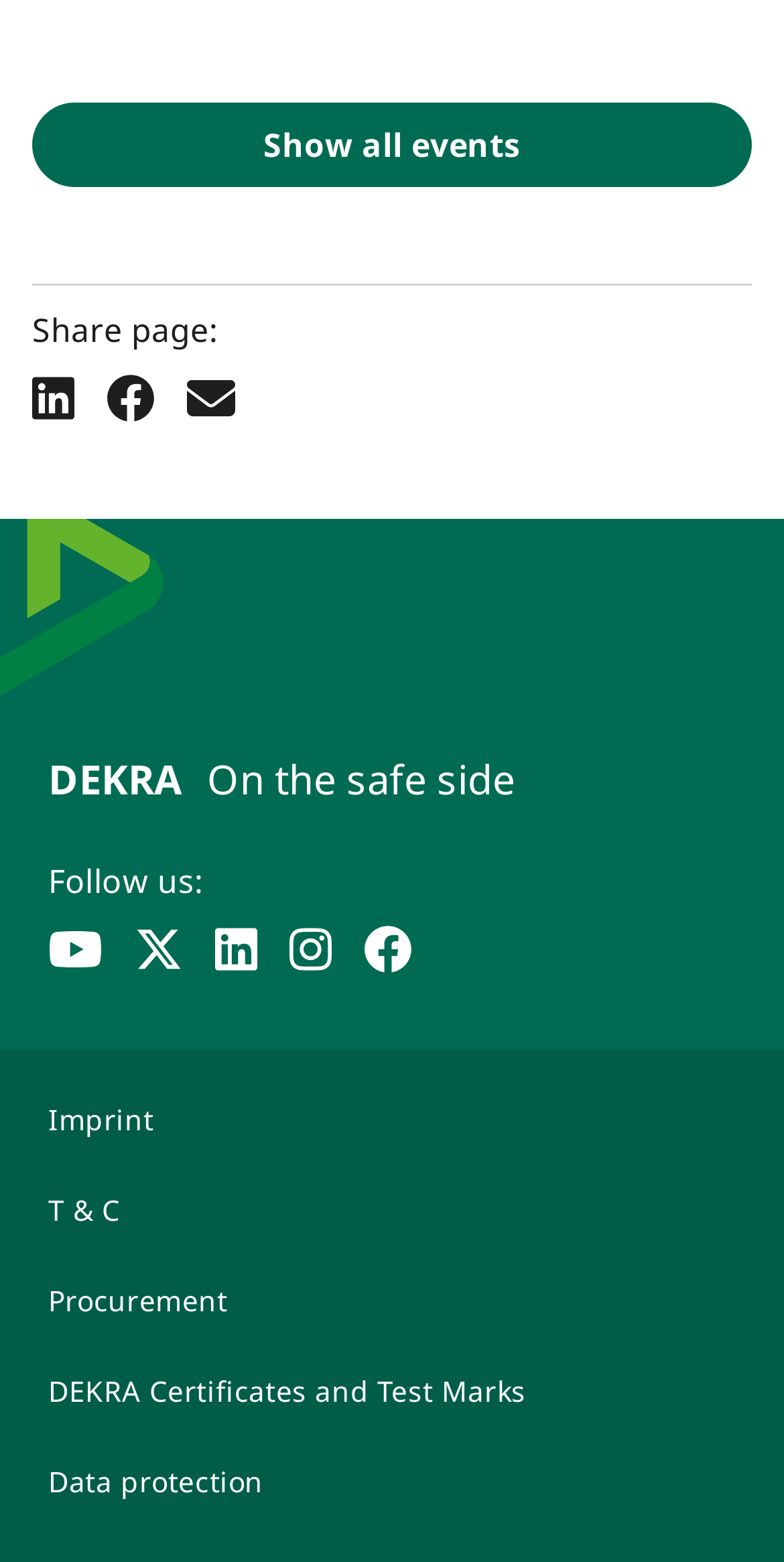Identify the bounding box for the UI element that is described as follows: "DEKRA Certificates and Test Marks".

[0.062, 0.877, 0.938, 0.904]